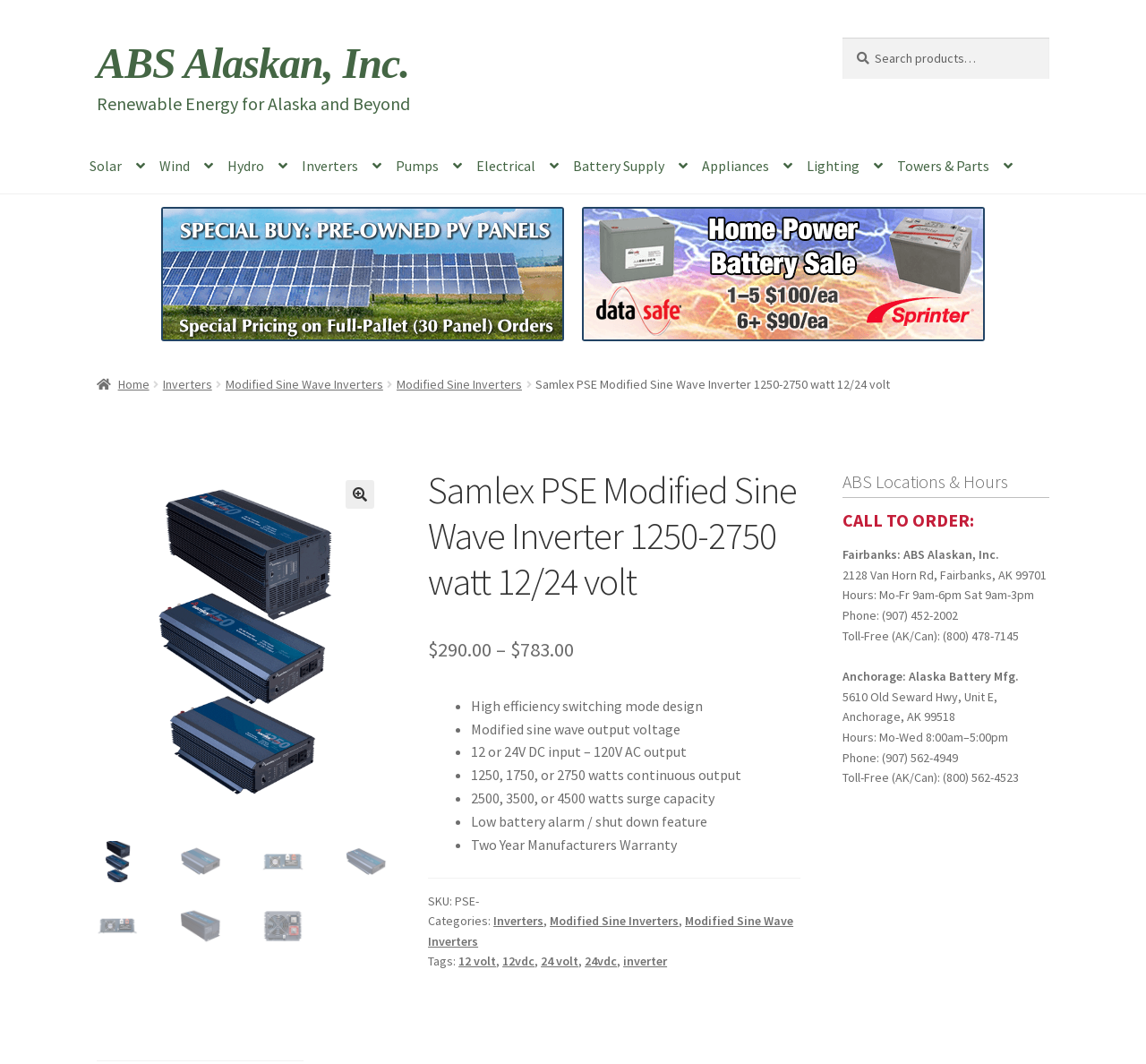Locate the bounding box coordinates of the element I should click to achieve the following instruction: "Navigate to Inverters category".

[0.257, 0.131, 0.339, 0.182]